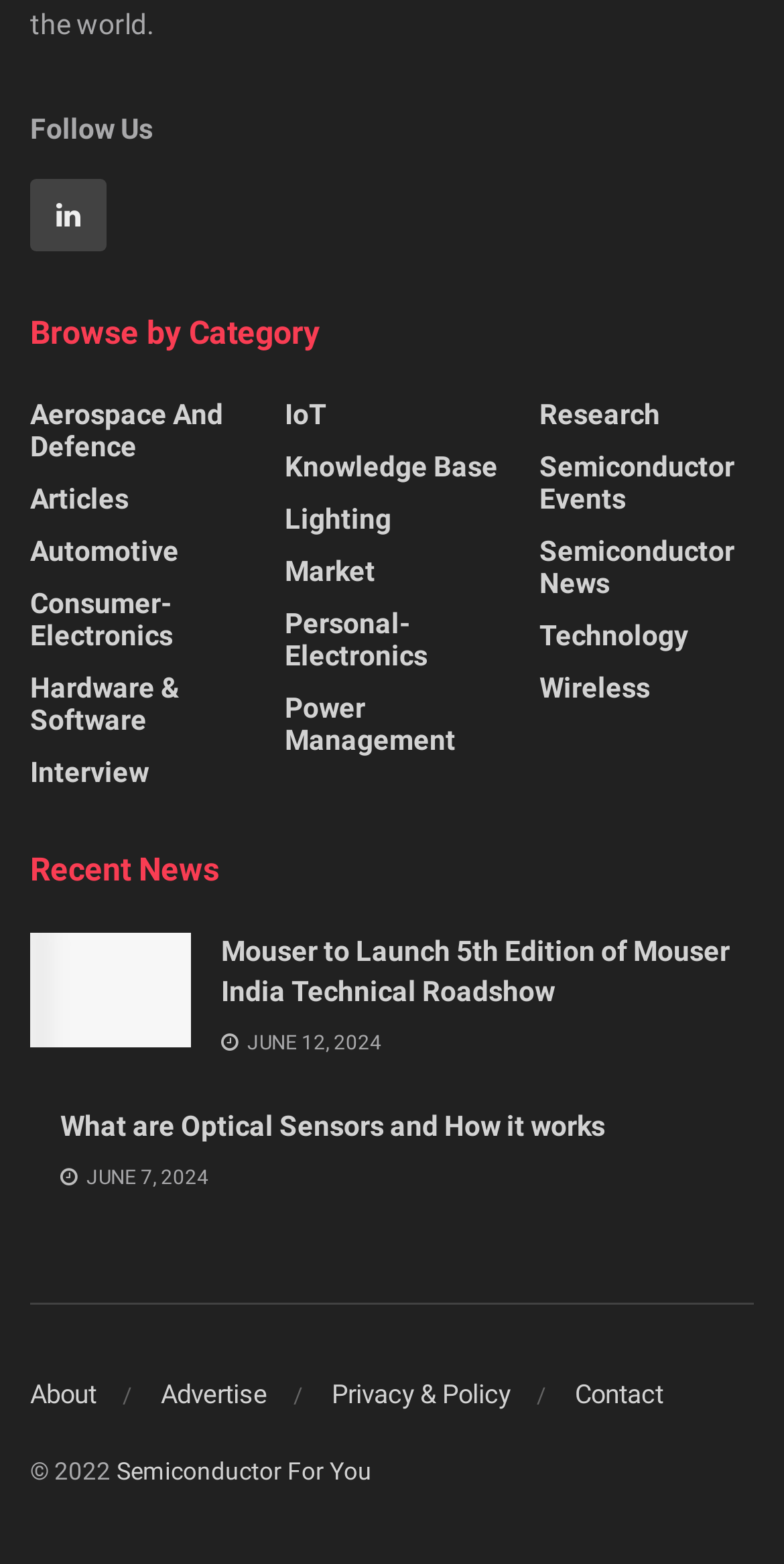What is the date of the news article 'Mouser to Launch 5th Edition of Mouser India Technical Roadshow'?
Please provide a full and detailed response to the question.

I found the StaticText element 'JUNE 12, 2024' located near the link element 'Mouser to Launch 5th Edition of Mouser India Technical Roadshow', which suggests that it is the date of the news article.